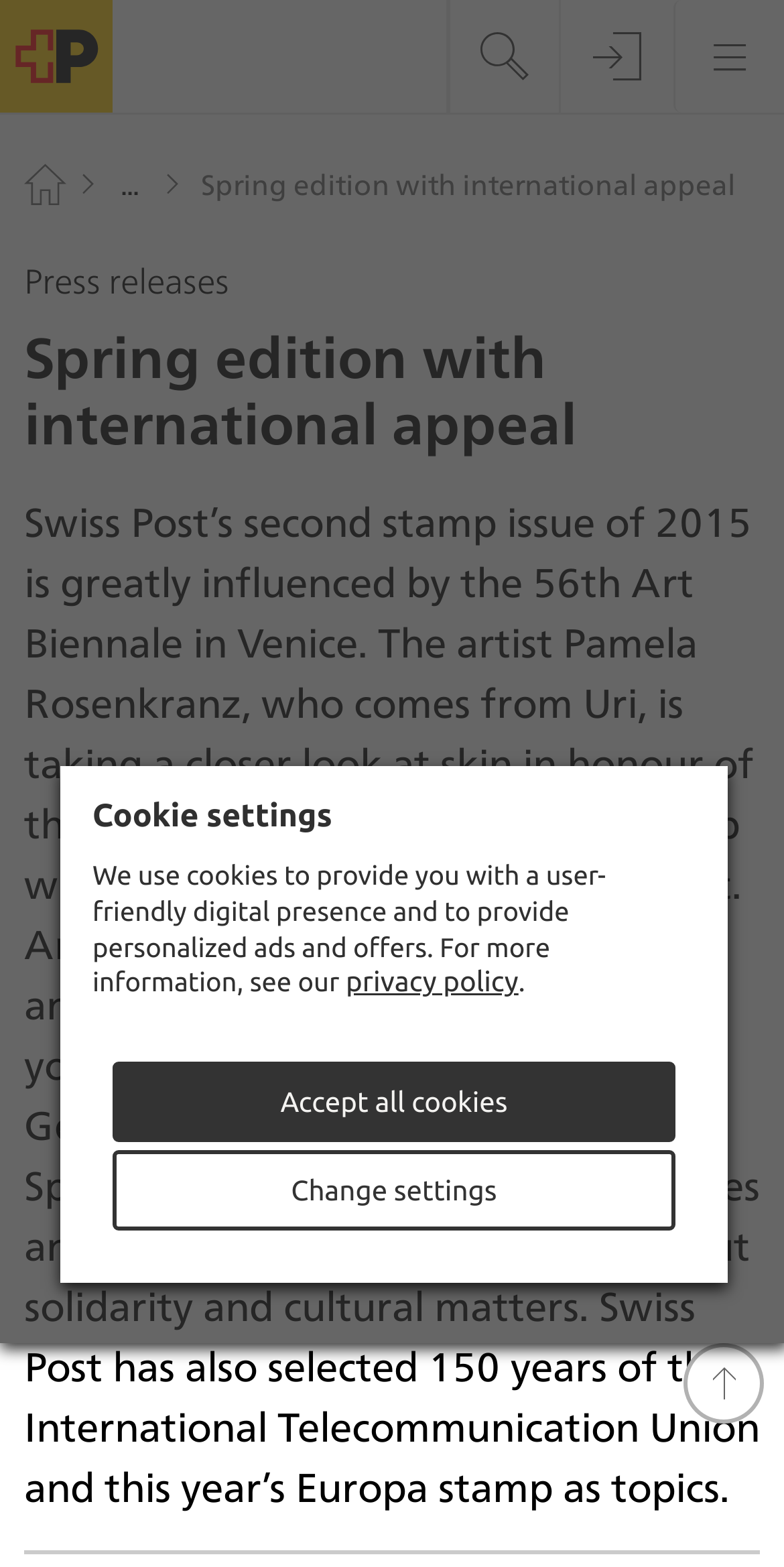Carefully observe the image and respond to the question with a detailed answer:
How many cantons are celebrating their 200th anniversary?

According to the text, 'Another stamp motif is the 200th anniversary of the three second-youngest Swiss cantons: Neuchâtel, Geneva and Valais.', there are three cantons celebrating their 200th anniversary.